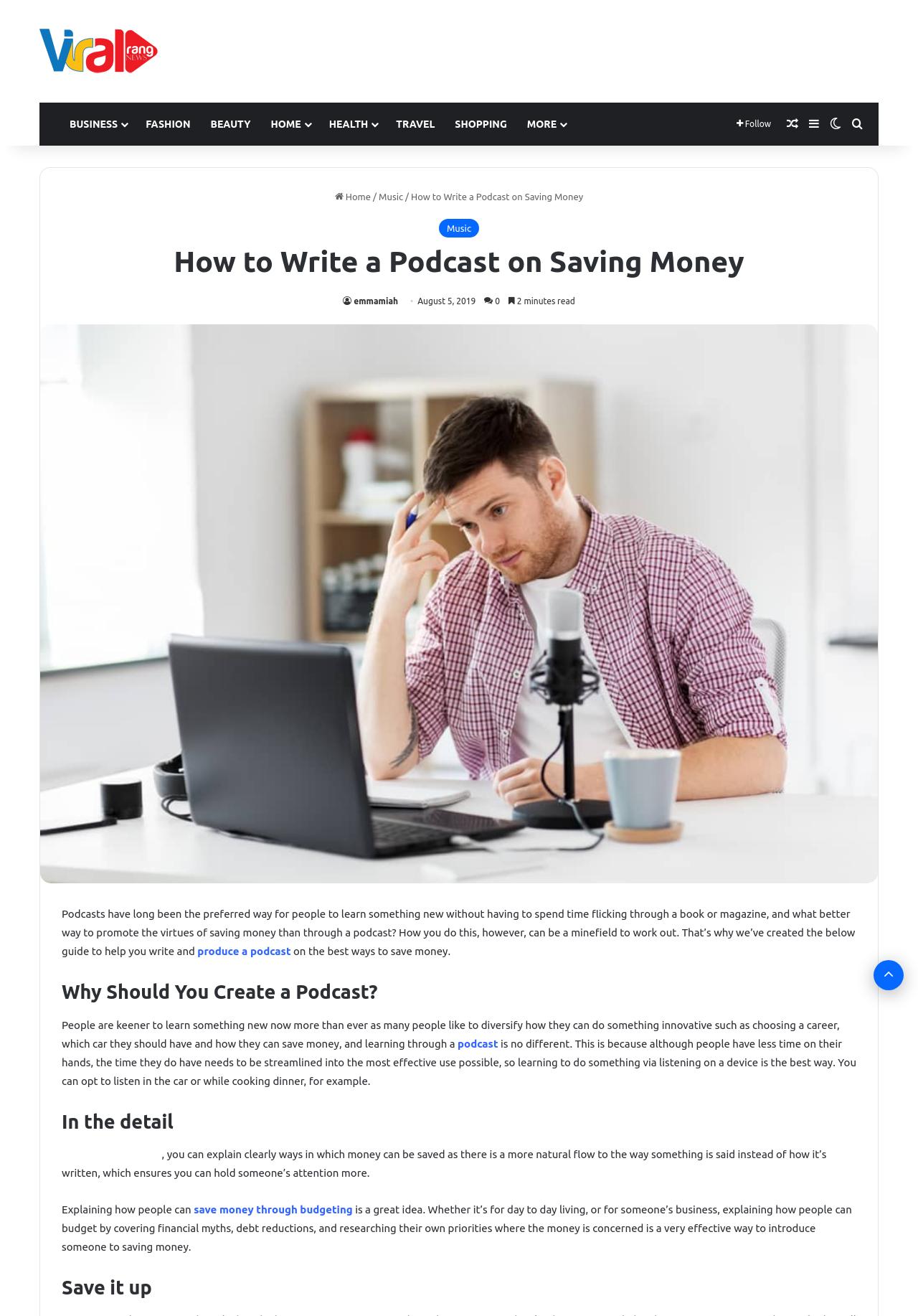Please identify the bounding box coordinates of the area I need to click to accomplish the following instruction: "Search for something".

[0.922, 0.078, 0.945, 0.111]